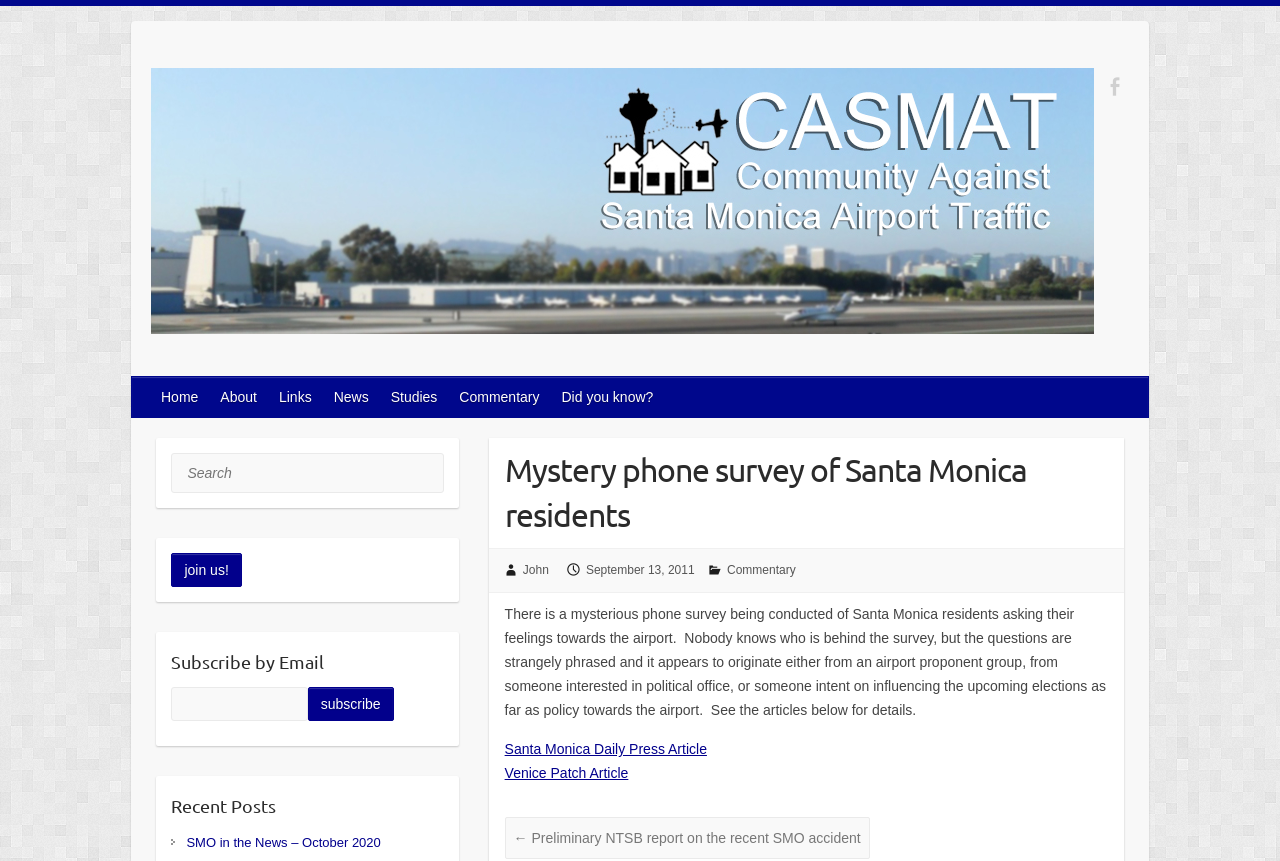Identify the bounding box coordinates of the region that needs to be clicked to carry out this instruction: "Click on the Handheld Players logo". Provide these coordinates as four float numbers ranging from 0 to 1, i.e., [left, top, right, bottom].

None